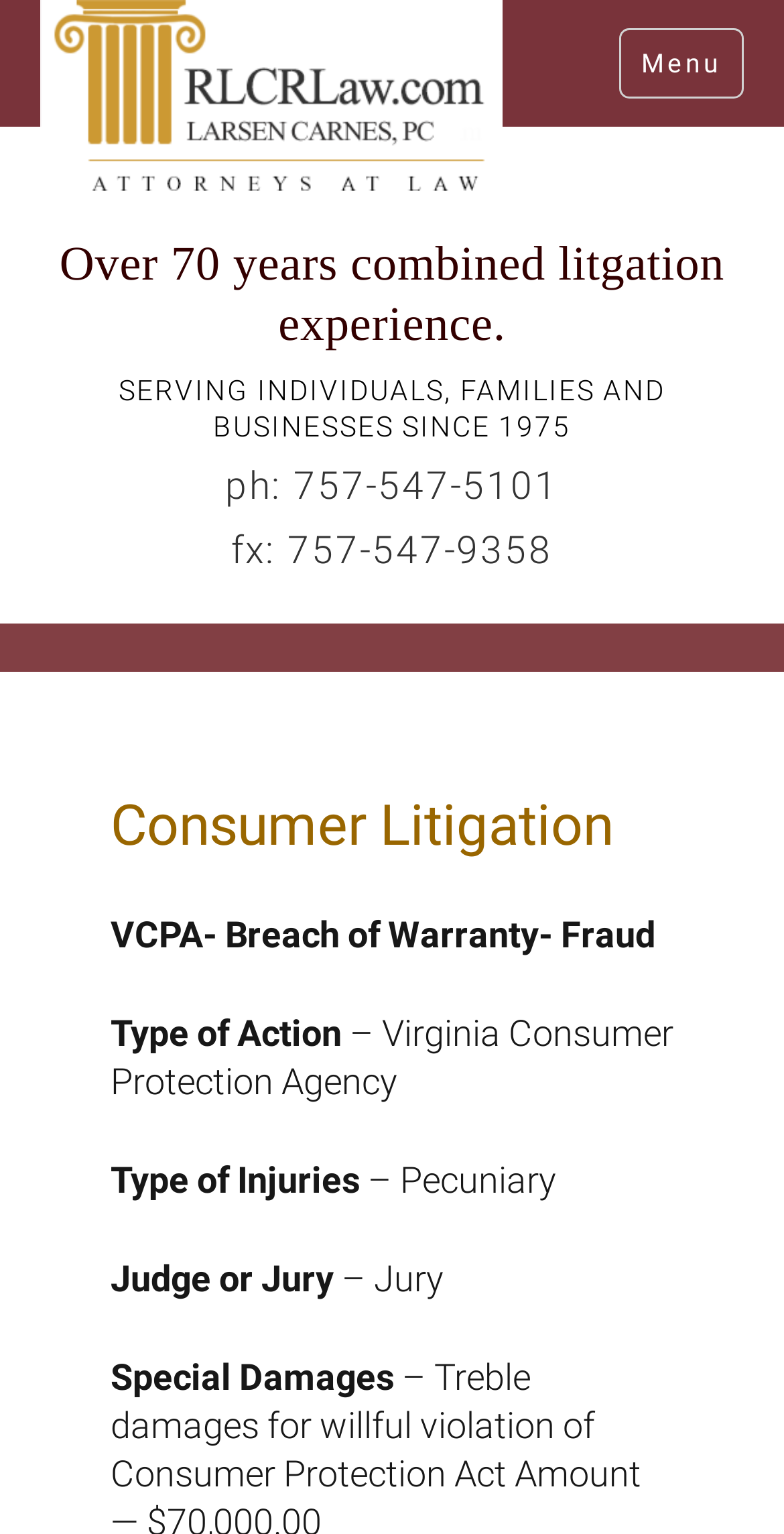Identify the bounding box for the UI element described as: "Menu". The coordinates should be four float numbers between 0 and 1, i.e., [left, top, right, bottom].

[0.79, 0.018, 0.949, 0.064]